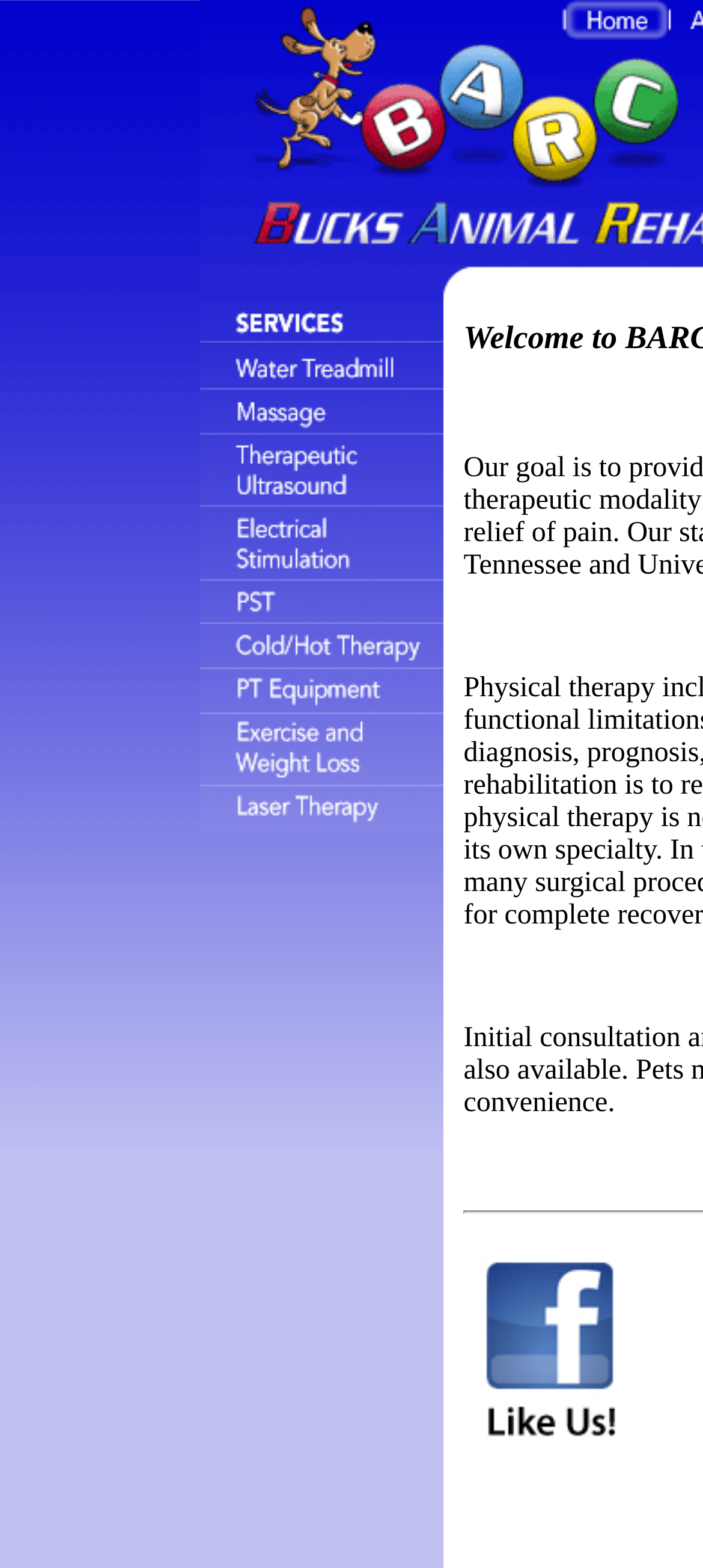Provide a one-word or short-phrase response to the question:
How many rows are in the table?

7